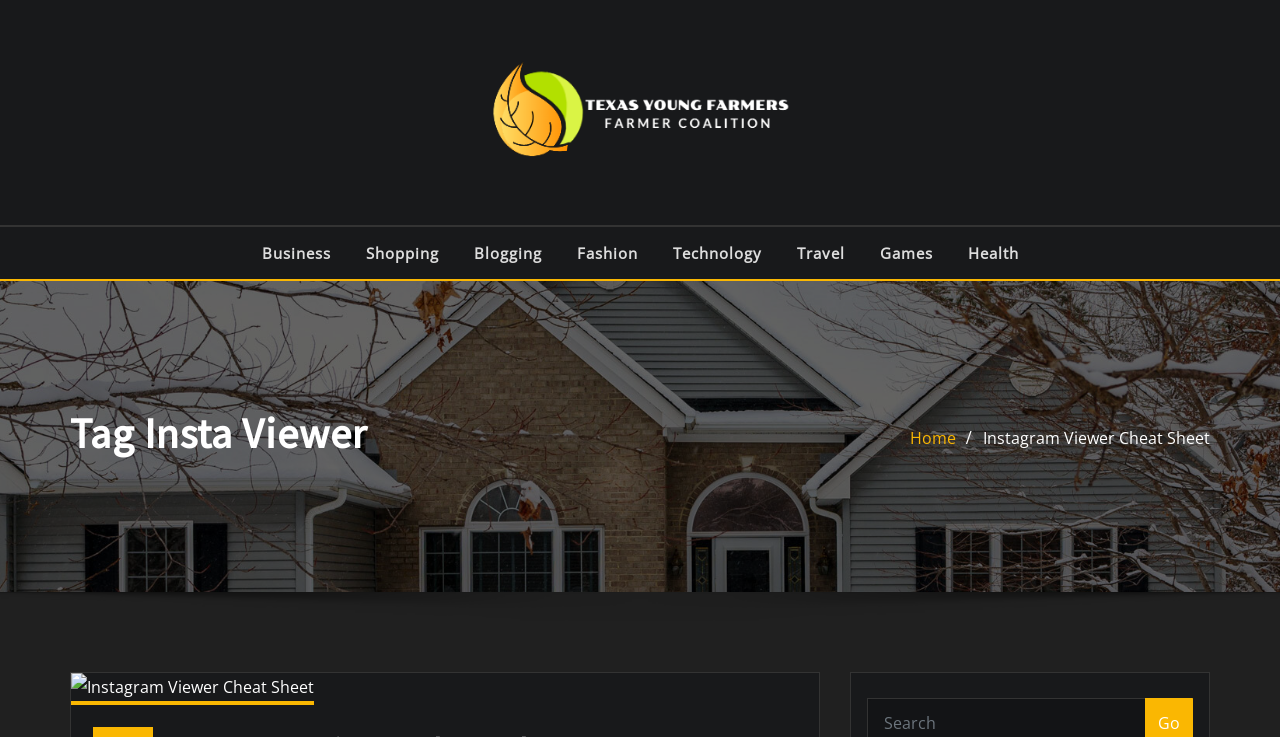Offer a detailed account of what is visible on the webpage.

The webpage is titled "Insta viewer – Texas Young Farmers" and features a prominent link to "Texas Young Farmers" at the top, accompanied by an image with the same name. Below this, there are seven categorized links, including "Business", "Shopping", "Blogging", "Fashion", "Technology", "Travel", and "Games", which are aligned horizontally and centered on the page.

Further down, there is a heading titled "Tag Insta Viewer". On the right side of the page, there are two links, "Home" and "Instagram Viewer Cheat Sheet", with the latter being a larger and more prominent link. The "Instagram Viewer Cheat Sheet" link is accompanied by a figure element, which contains an image and a link with the same name.

Overall, the webpage appears to be a resource or guide related to Instagram viewing, with categorized links and a prominent cheat sheet resource.